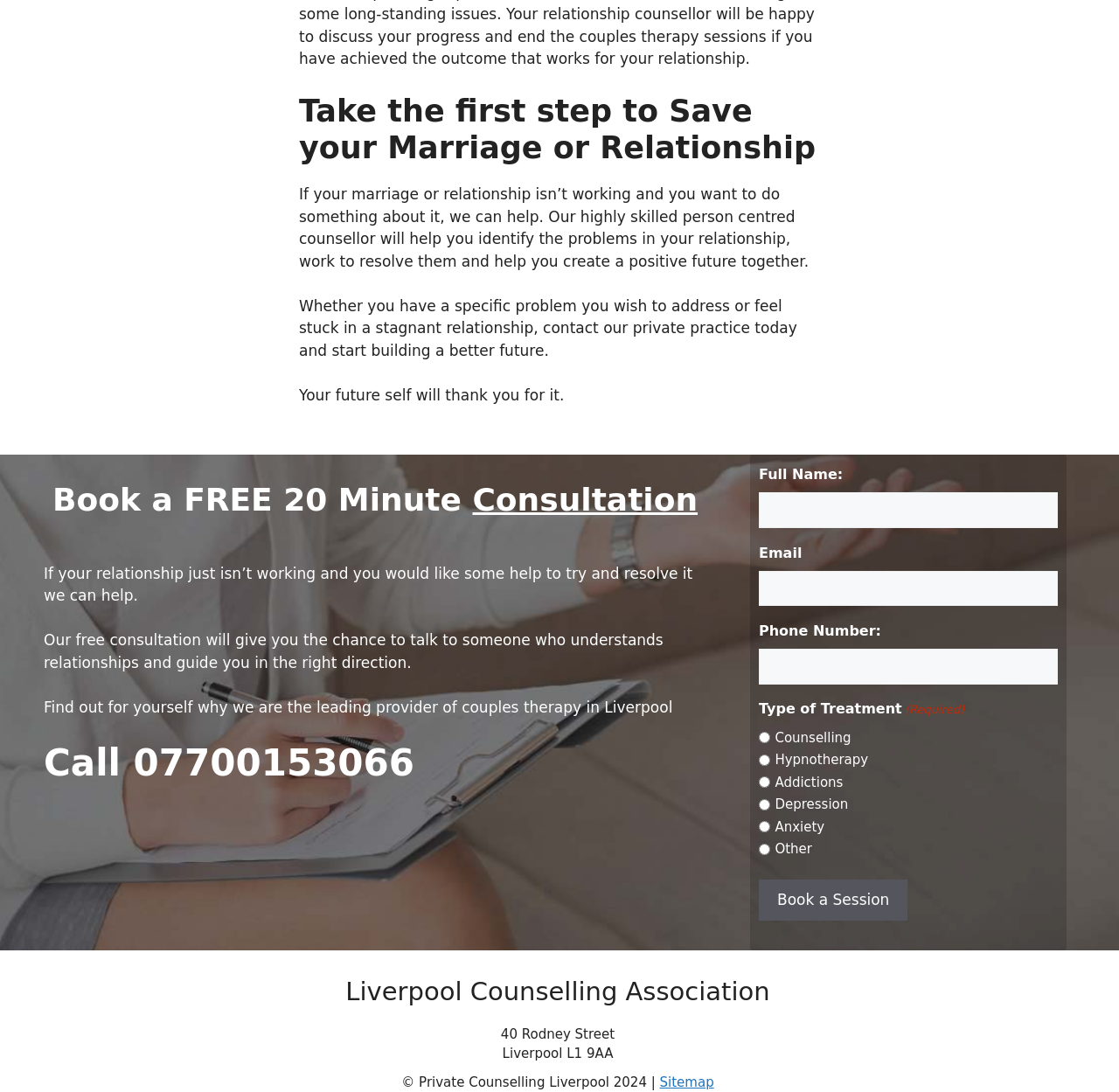Provide a one-word or one-phrase answer to the question:
What is the name of the association mentioned on the page?

Liverpool Counselling Association